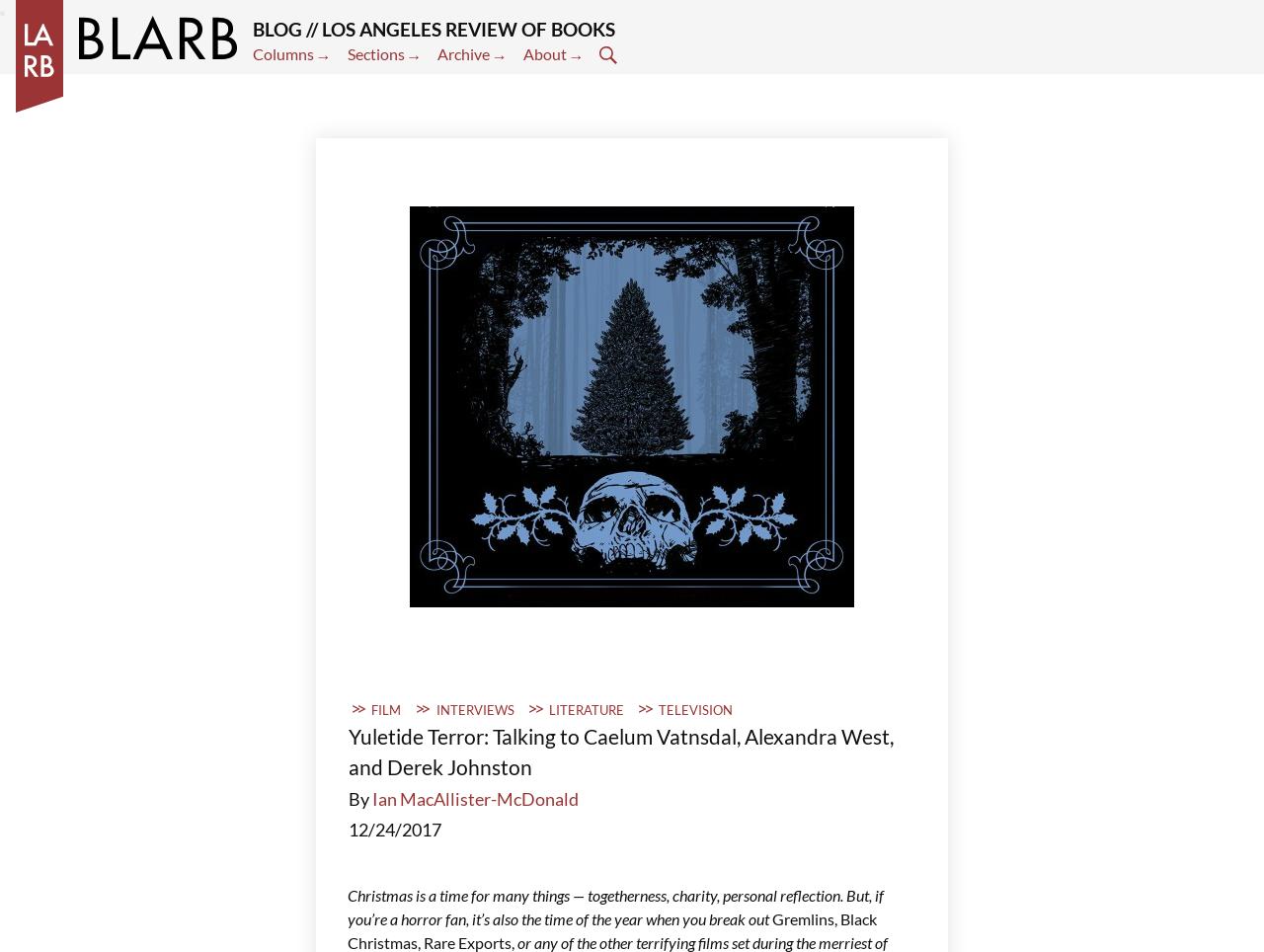Please find the bounding box coordinates of the element that you should click to achieve the following instruction: "Share on Facebook". The coordinates should be presented as four float numbers between 0 and 1: [left, top, right, bottom].

None